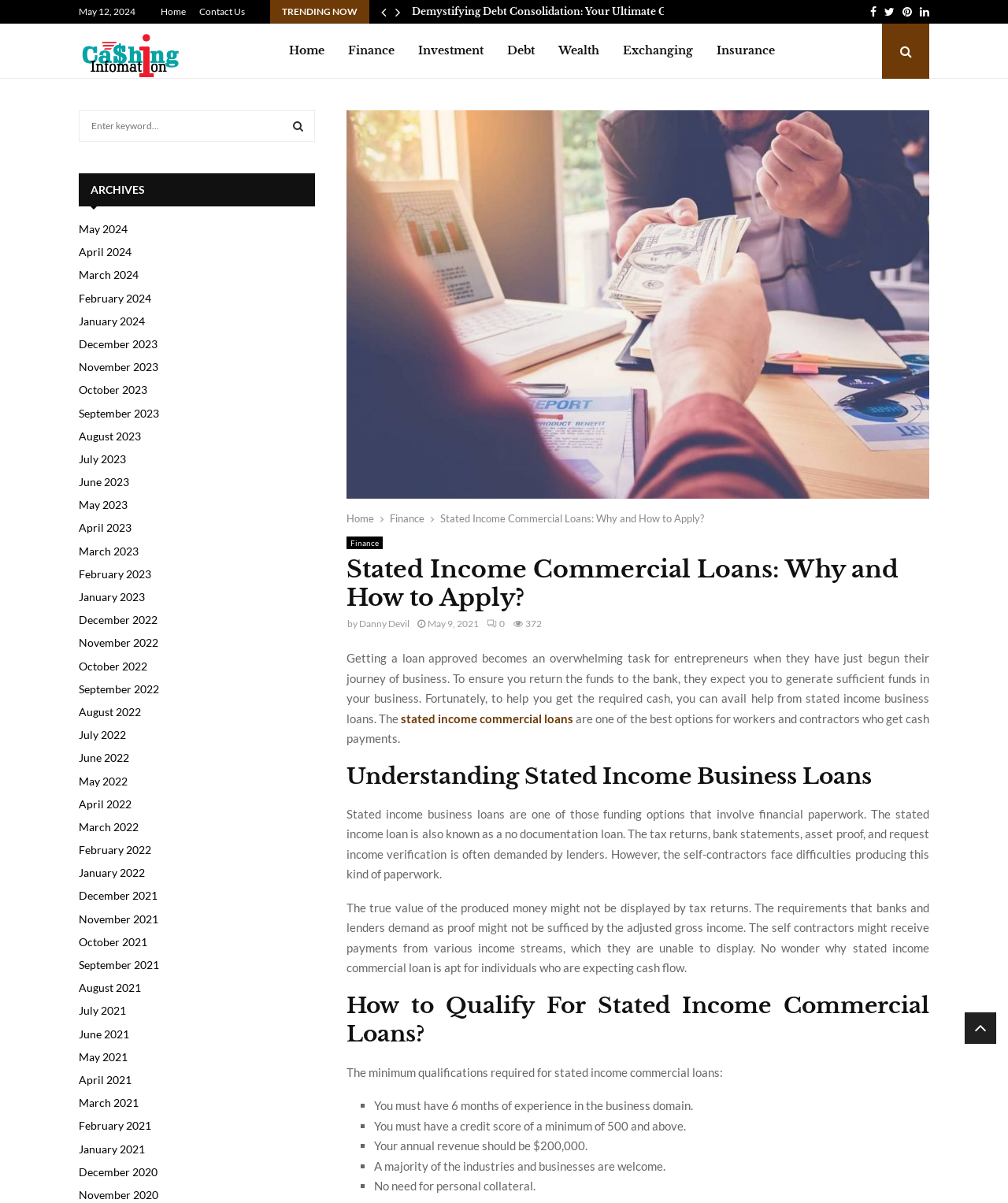Pinpoint the bounding box coordinates of the clickable element needed to complete the instruction: "Check the 'ARCHIVES'". The coordinates should be provided as four float numbers between 0 and 1: [left, top, right, bottom].

[0.09, 0.144, 0.285, 0.172]